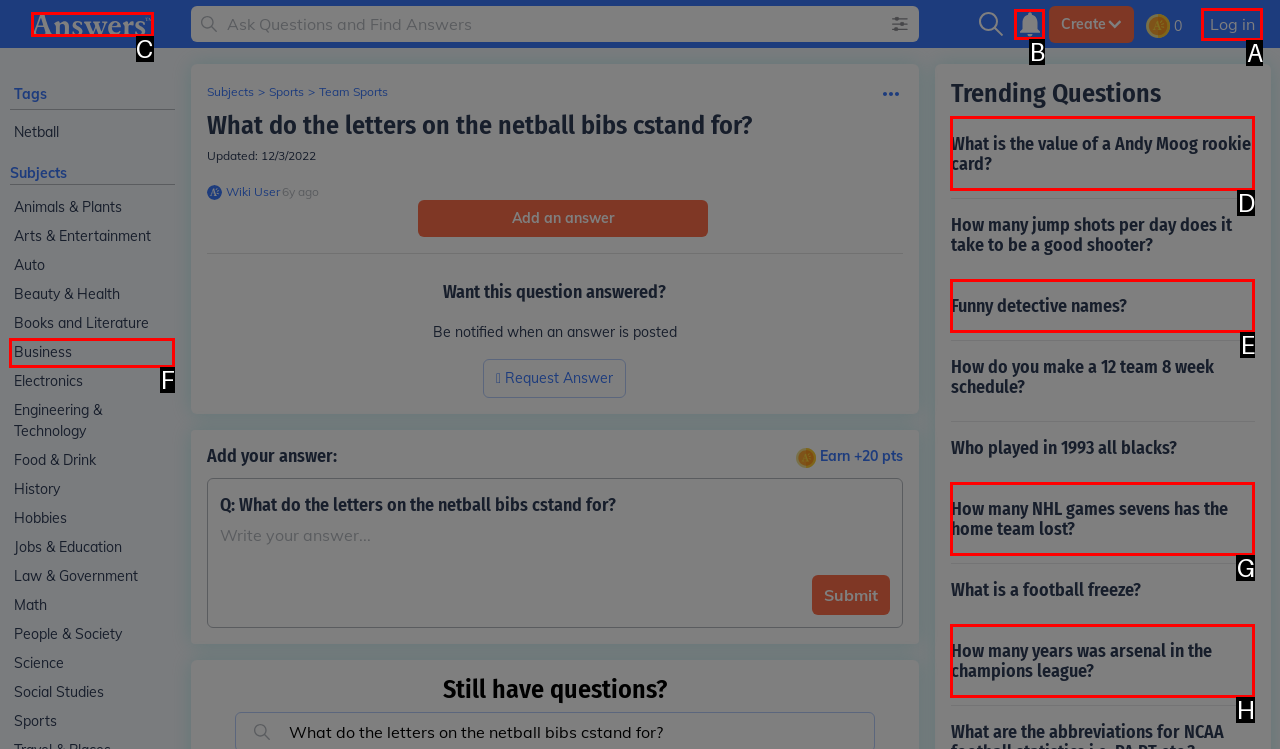From the given options, find the HTML element that fits the description: Log in. Reply with the letter of the chosen element.

A